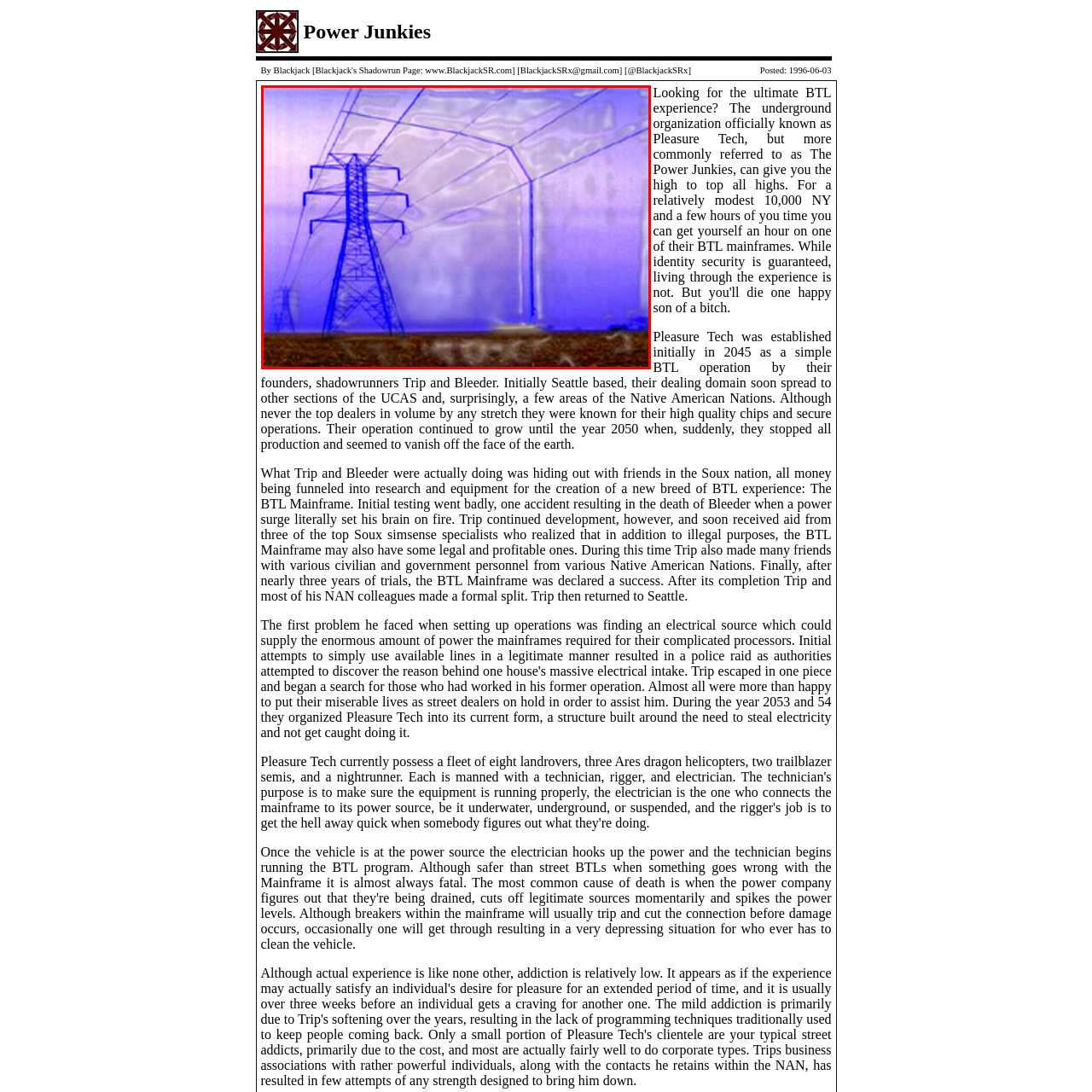Analyze and describe the image content within the red perimeter in detail.

The image captures a striking view of power lines stretching across a vast, open landscape. In the foreground, a prominent electricity transmission tower stands tall, its lattice structure silhouetted against a backdrop that features a surreal, bluish hue. The soft gradient of colors adds an otherworldly quality to the scene, suggesting either dawn or dusk when natural light creates a dramatic contrast. 

The low perspective allows viewers to appreciate the depth and scale of the towers, which recede into the distance, leading the eye along the lines of the grid. This composition highlights the intricate network of electrical infrastructure essential for modern life, while the somewhat hazy effect in the background introduces a sense of mystery. Overall, the image evokes themes of energy, connectivity, and the intersection of nature and technology.